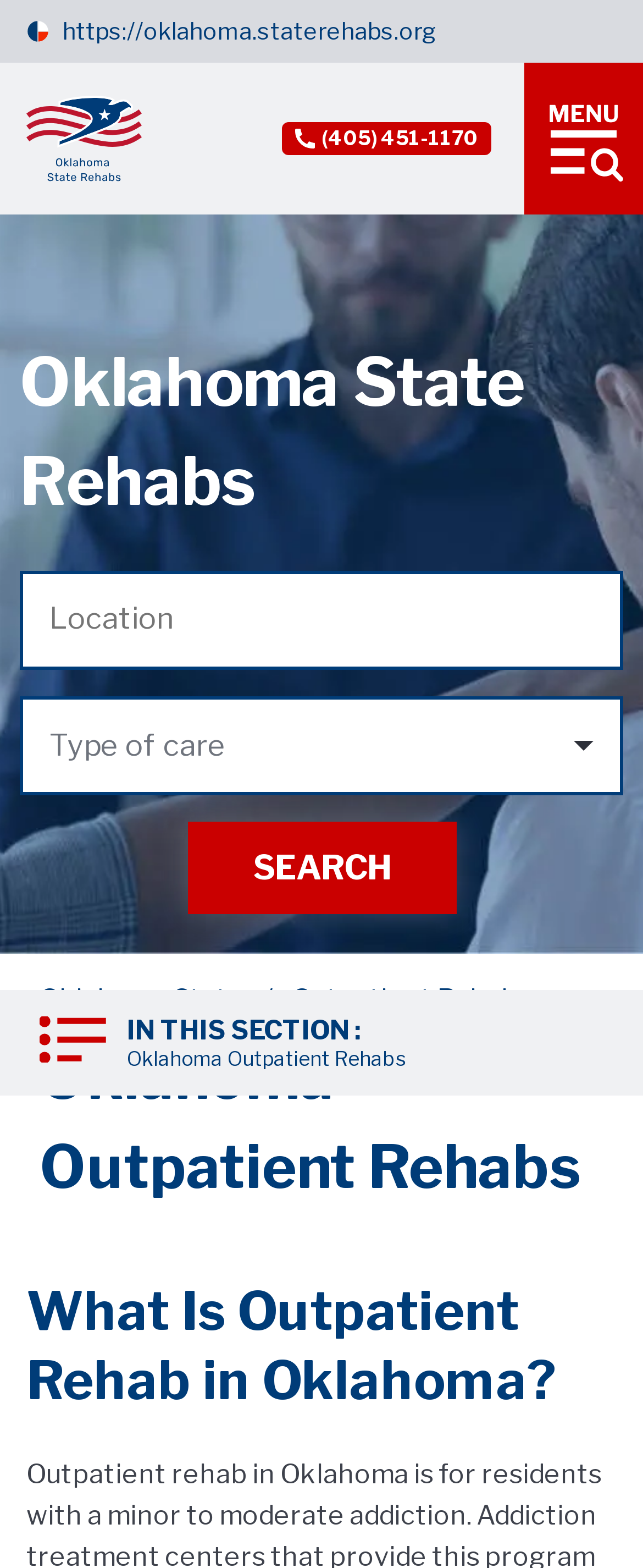Locate the headline of the webpage and generate its content.

Oklahoma Outpatient Rehabs